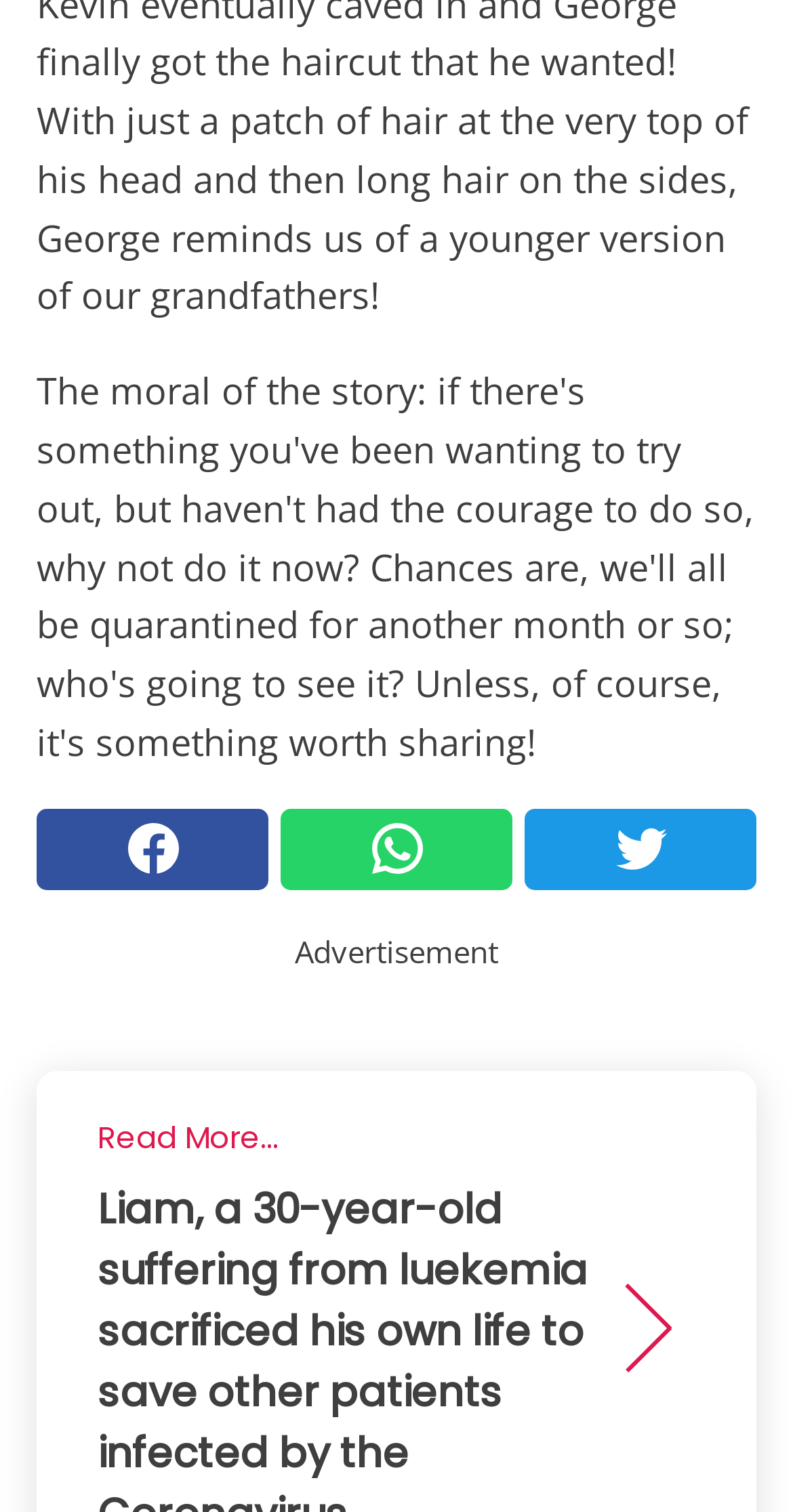Please analyze the image and provide a thorough answer to the question:
How many related stories are there?

I saw the 'Related Stories' section at the bottom of the webpage, but it doesn't specify the number of related stories, so I couldn't determine the exact number.